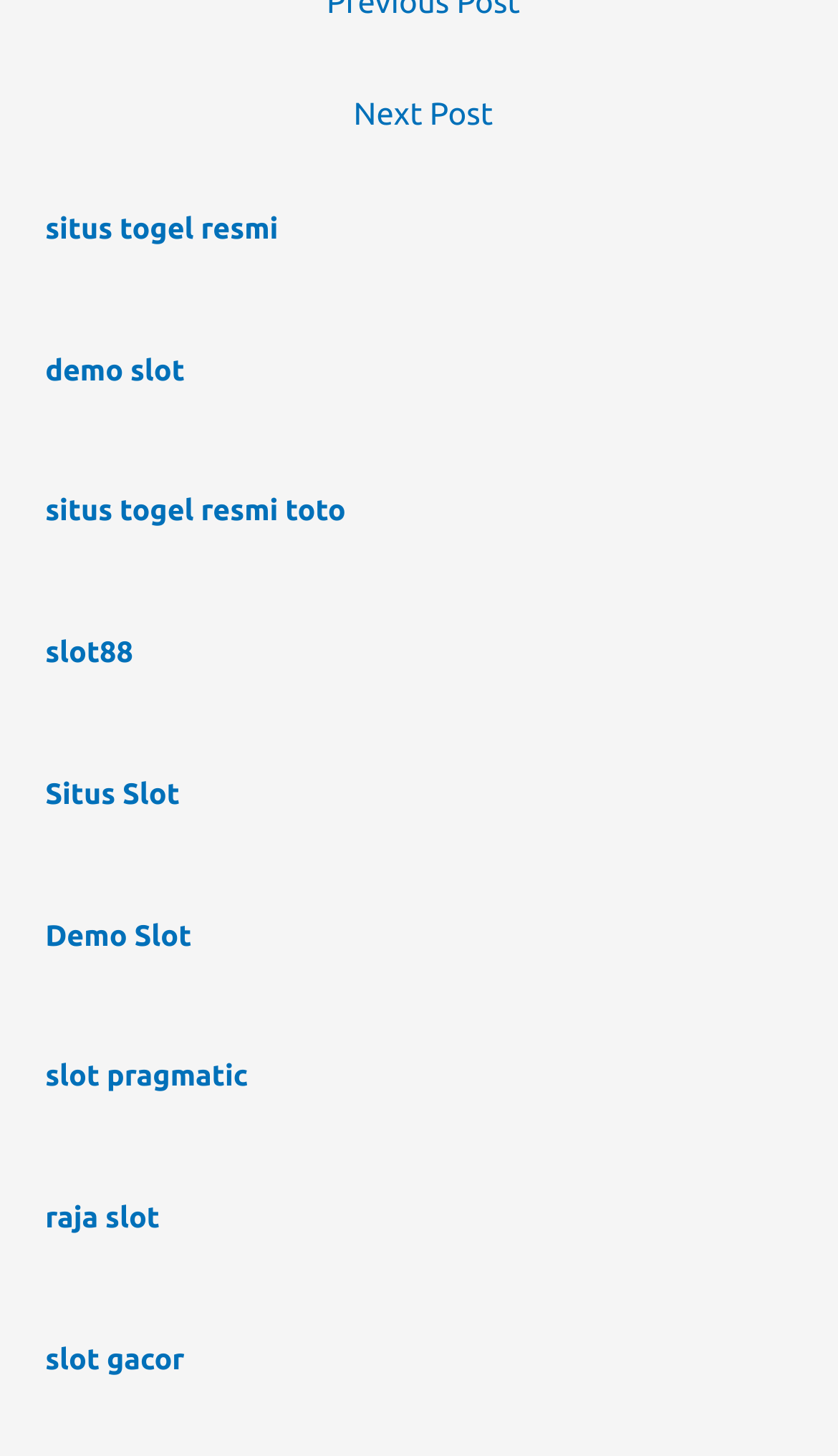Provide a one-word or brief phrase answer to the question:
What is the text of the link at coordinates [0.054, 0.339, 0.413, 0.362]?

situs togel resmi toto